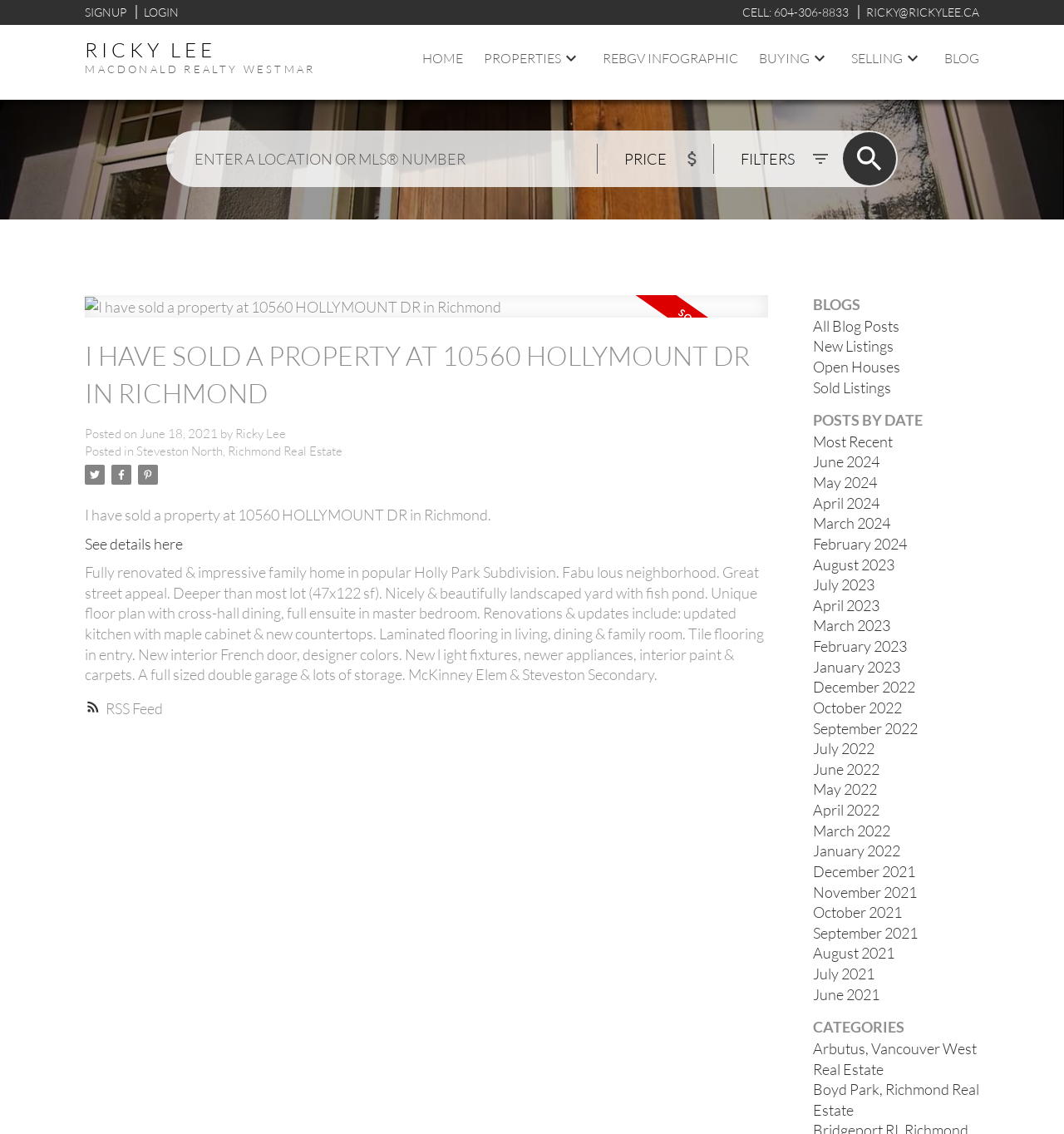Kindly respond to the following question with a single word or a brief phrase: 
What is the name of the real estate agent mentioned on the webpage?

Ricky Lee